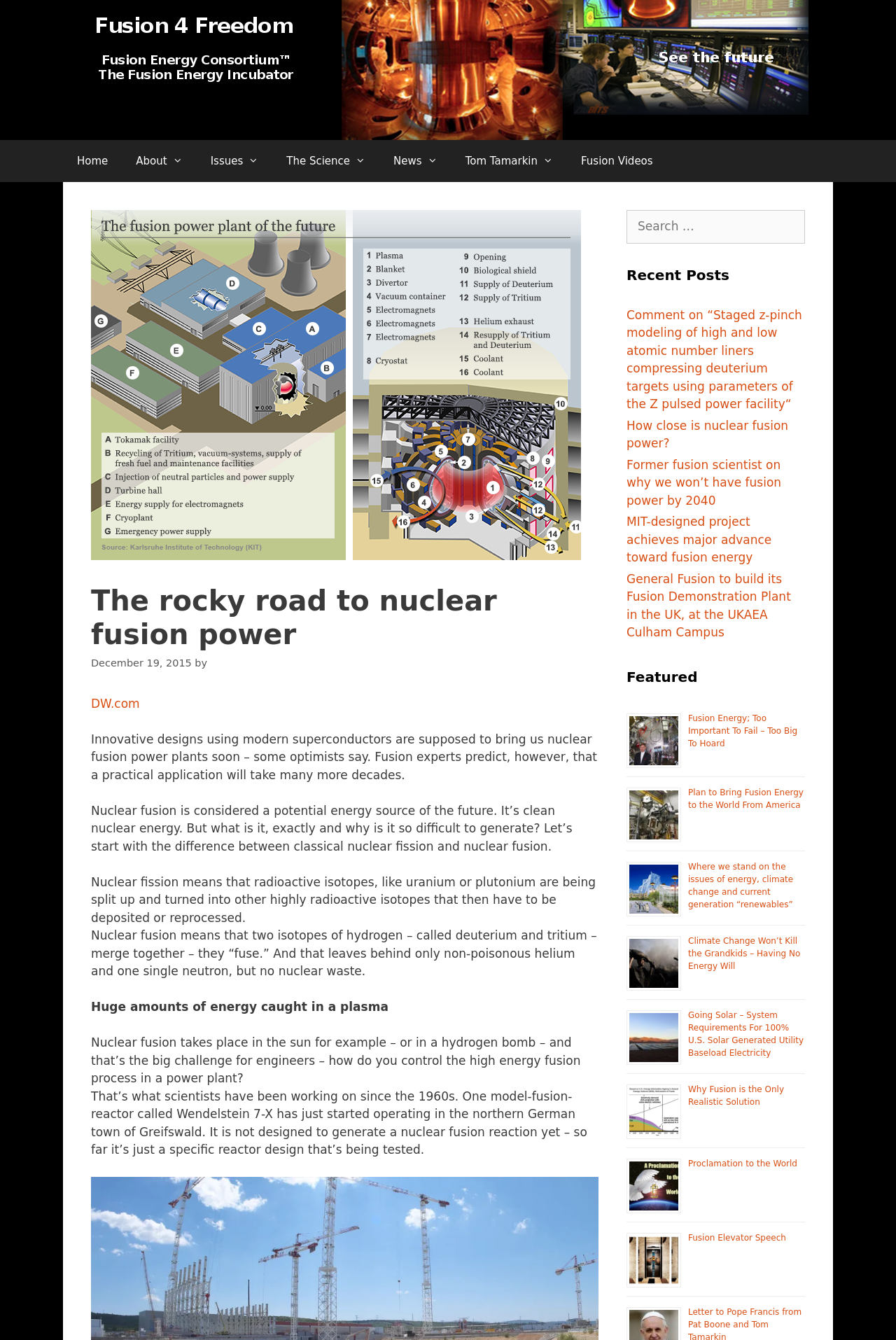With reference to the screenshot, provide a detailed response to the question below:
What is the name of the fusion reactor being tested in Greifswald?

The webpage mentions that one model-fusion-reactor called Wendelstein 7-X has just started operating in the northern German town of Greifswald. It is not designed to generate a nuclear fusion reaction yet – so far it’s just a specific reactor design that’s being tested.